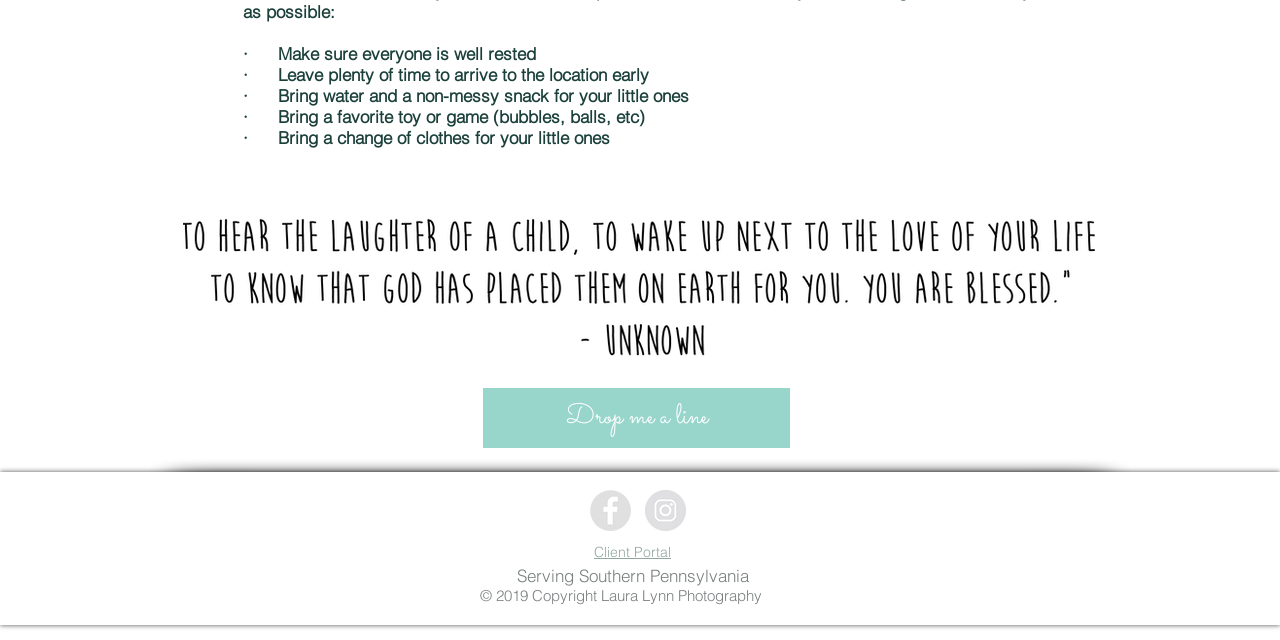Please predict the bounding box coordinates (top-left x, top-left y, bottom-right x, bottom-right y) for the UI element in the screenshot that fits the description: Client Portal

[0.464, 0.85, 0.524, 0.875]